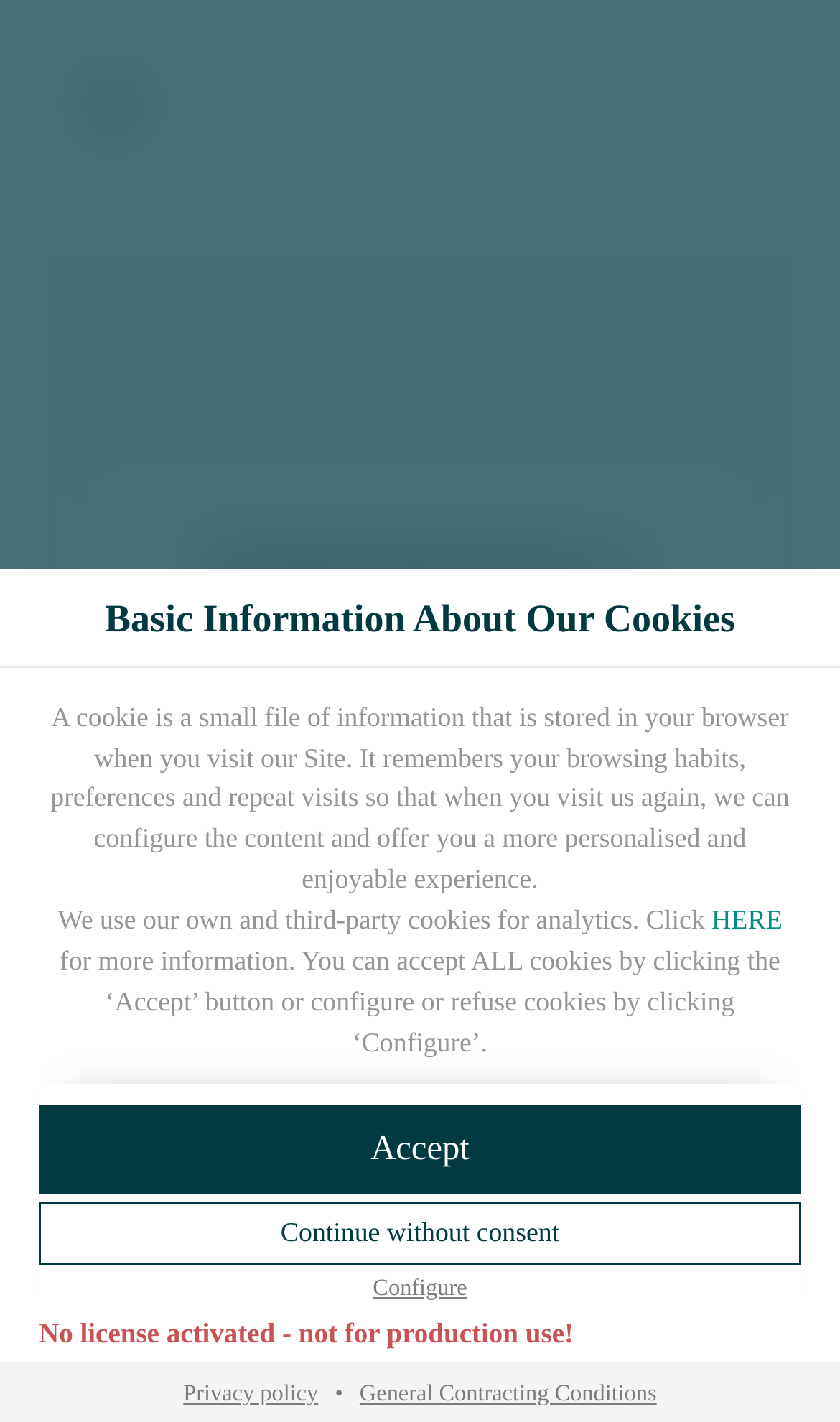What is the purpose of cookies on this site?
Refer to the image and offer an in-depth and detailed answer to the question.

According to the webpage, cookies are used to remember browsing habits, preferences, and repeat visits, so that when the user visits the site again, the content can be configured to offer a more personalized and enjoyable experience.